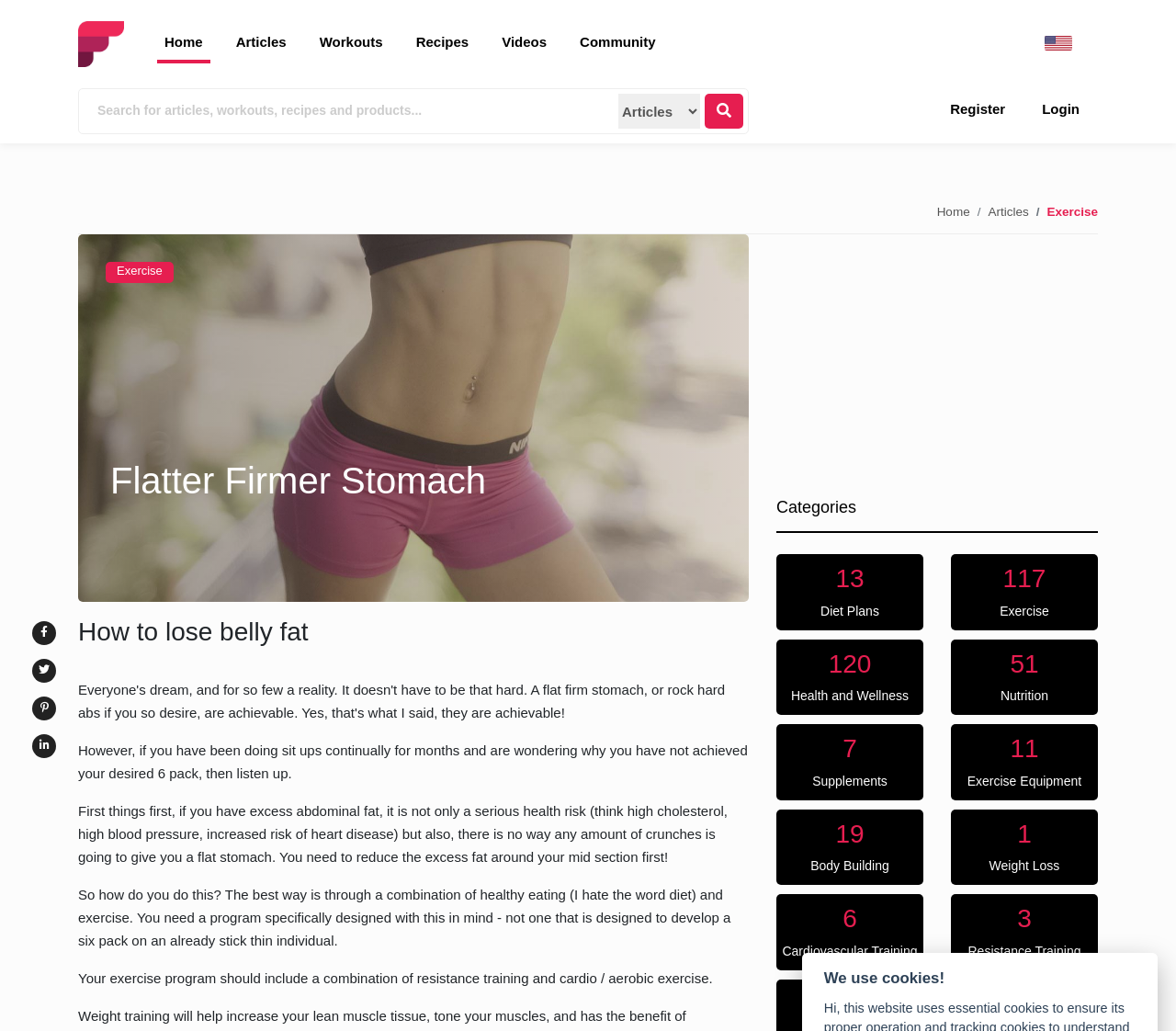Identify the bounding box coordinates of the clickable region necessary to fulfill the following instruction: "Click on the '13 Diet Plans' link". The bounding box coordinates should be four float numbers between 0 and 1, i.e., [left, top, right, bottom].

[0.66, 0.538, 0.785, 0.611]